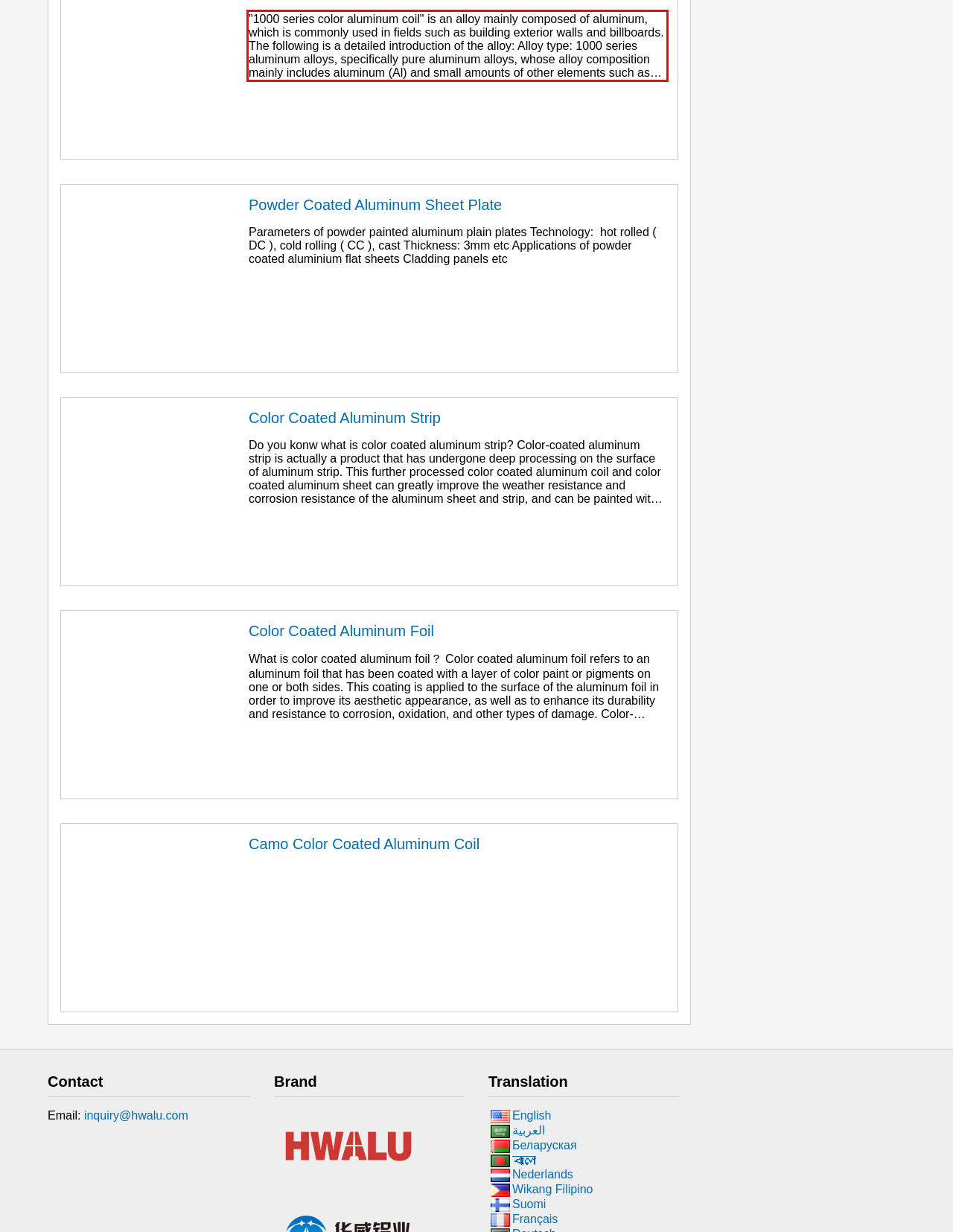Examine the webpage screenshot and use OCR to obtain the text inside the red bounding box.

"1000 series color aluminum coil" is an alloy mainly composed of aluminum, which is commonly used in fields such as building exterior walls and billboards. The following is a detailed introduction of the alloy: Alloy type: 1000 series aluminum alloys, specifically pure aluminum alloys, whose alloy composition mainly includes aluminum (Al) and small amounts of other elements such as silicon (Si) and iron (Fe). ...